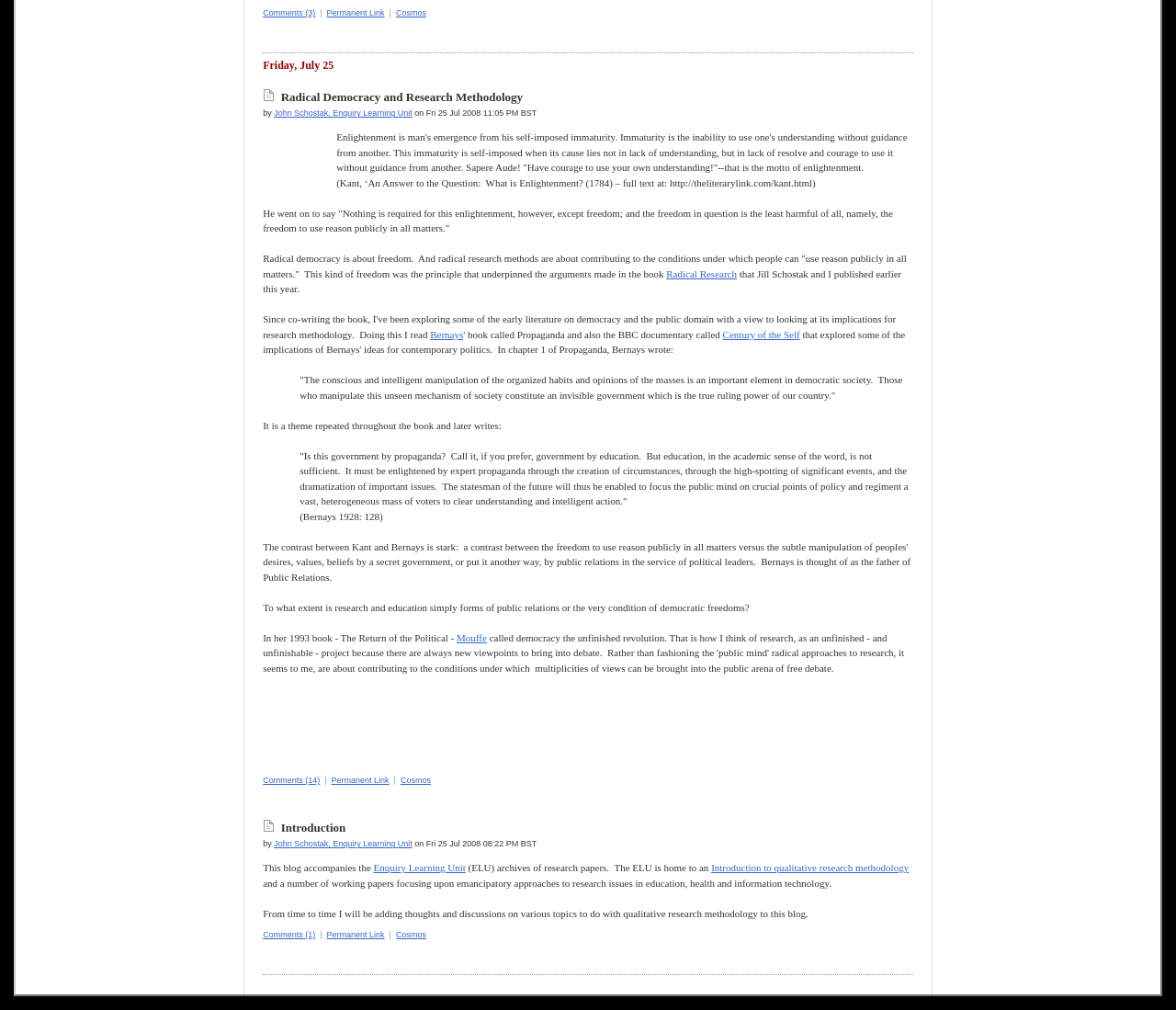Locate the bounding box coordinates of the area to click to fulfill this instruction: "Visit the Enquiry Learning Unit". The bounding box should be presented as four float numbers between 0 and 1, in the order [left, top, right, bottom].

[0.318, 0.854, 0.396, 0.865]